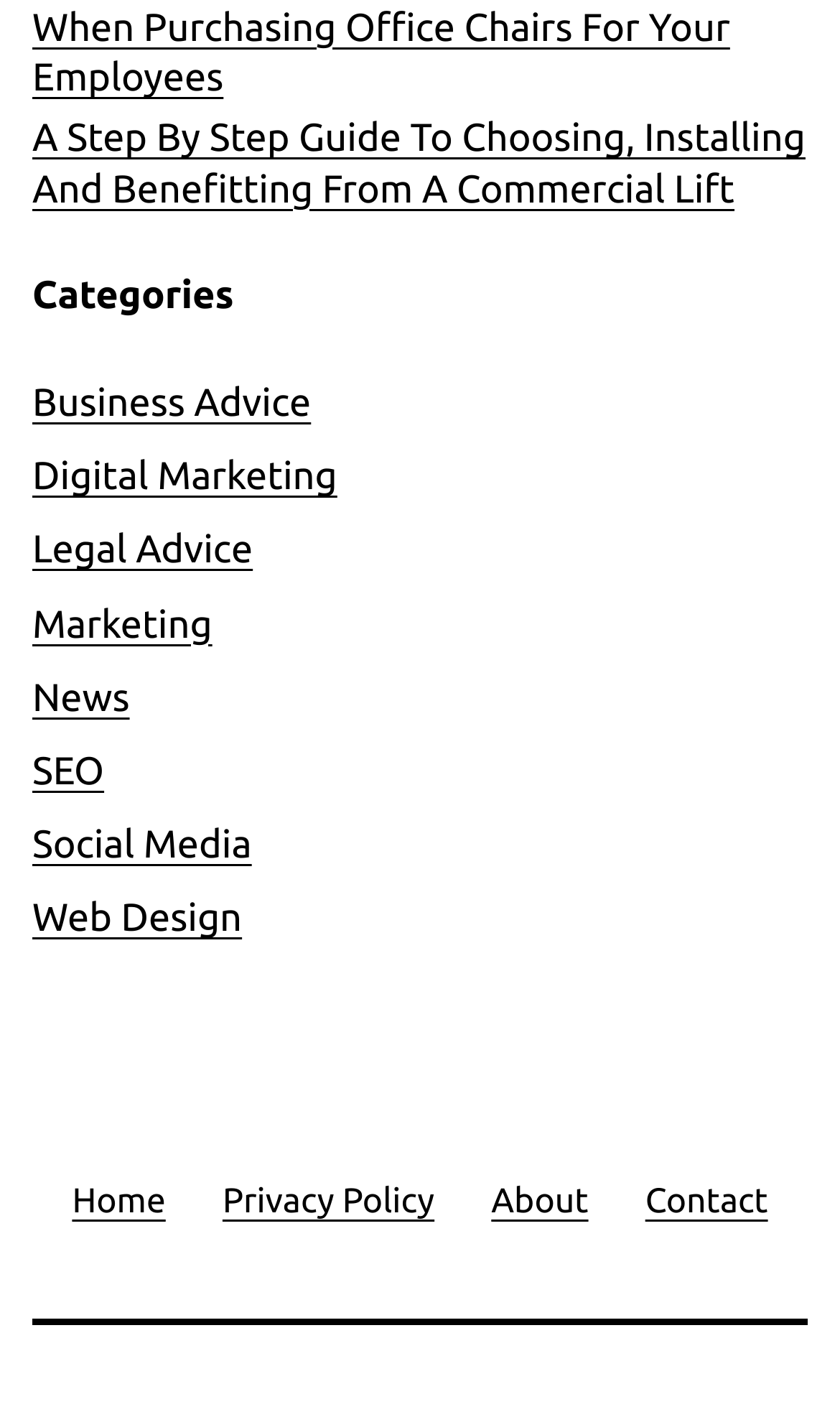Select the bounding box coordinates of the element I need to click to carry out the following instruction: "Read about business advice".

[0.038, 0.27, 0.37, 0.301]